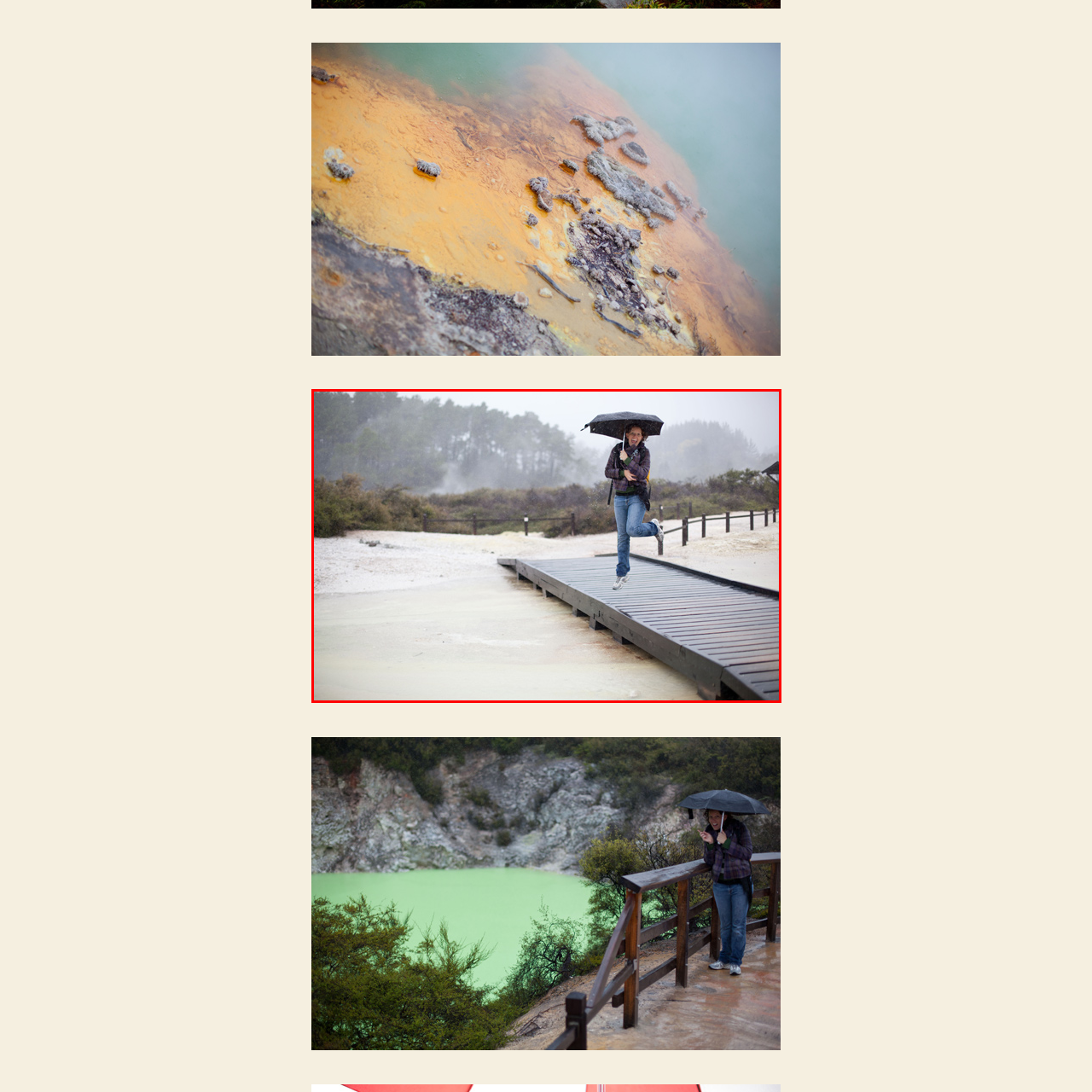Look at the image enclosed by the red boundary and give a detailed answer to the following question, grounding your response in the image's content: 
What is the atmosphere in the distance?

The surrounding landscape features lush greenery in the distance, complemented by patches of wet sand and a winding path that leads into a slightly foggy atmosphere, which enhances the sense of adventure and spontaneity in this rainy day exploration.